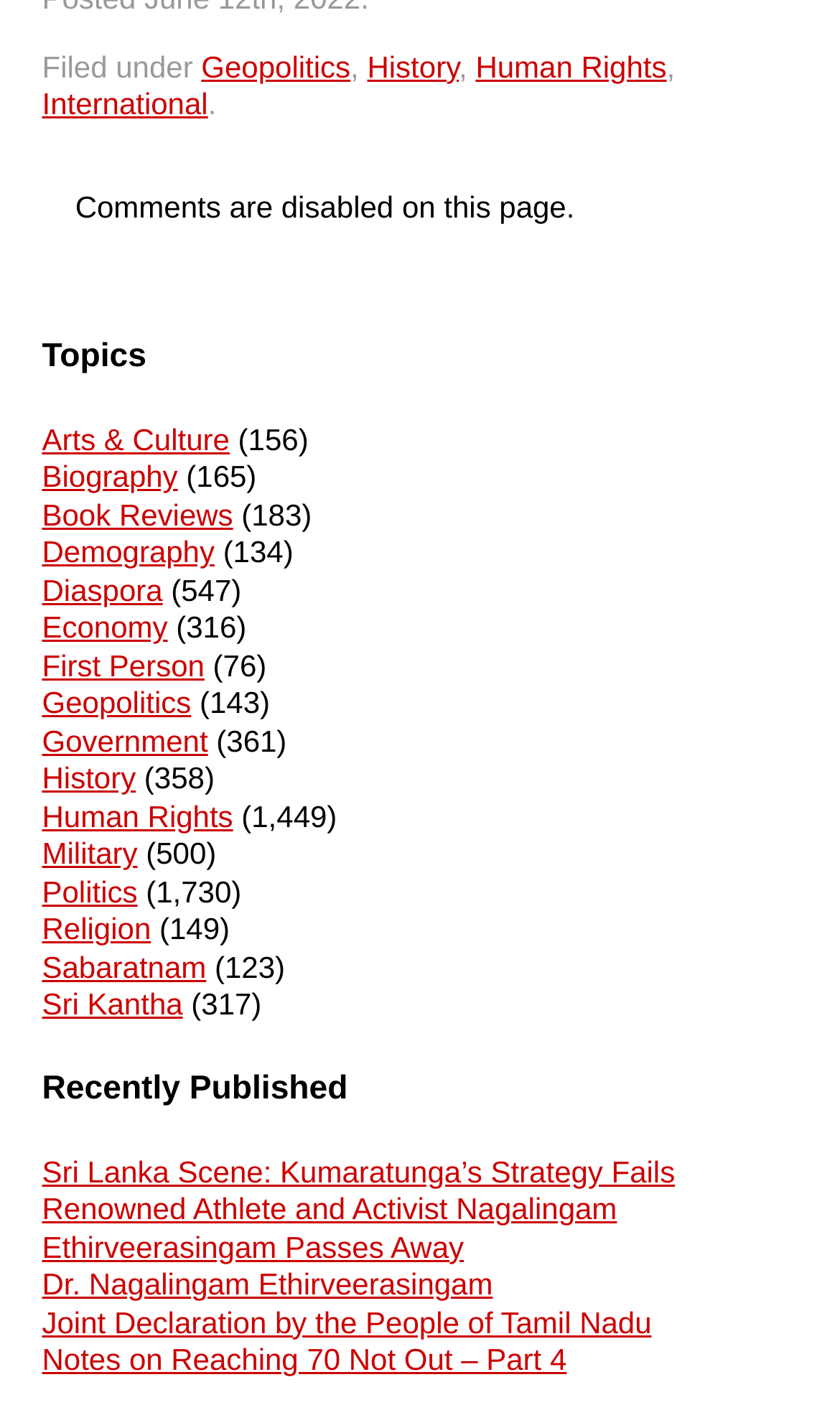Reply to the question with a single word or phrase:
How many topics are listed?

24